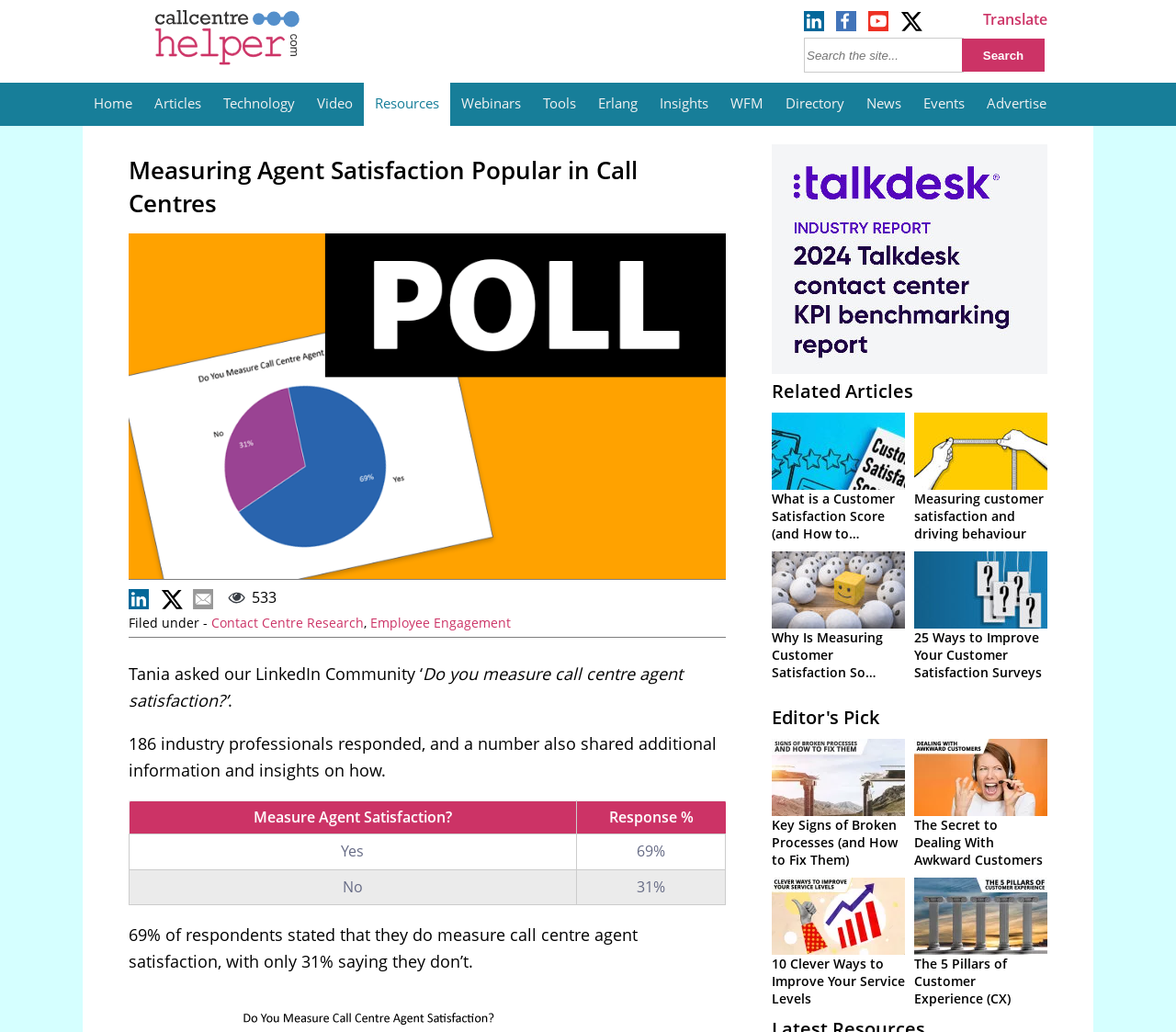Find the bounding box coordinates of the clickable area required to complete the following action: "Click on the 'Translate' link".

[0.836, 0.009, 0.891, 0.028]